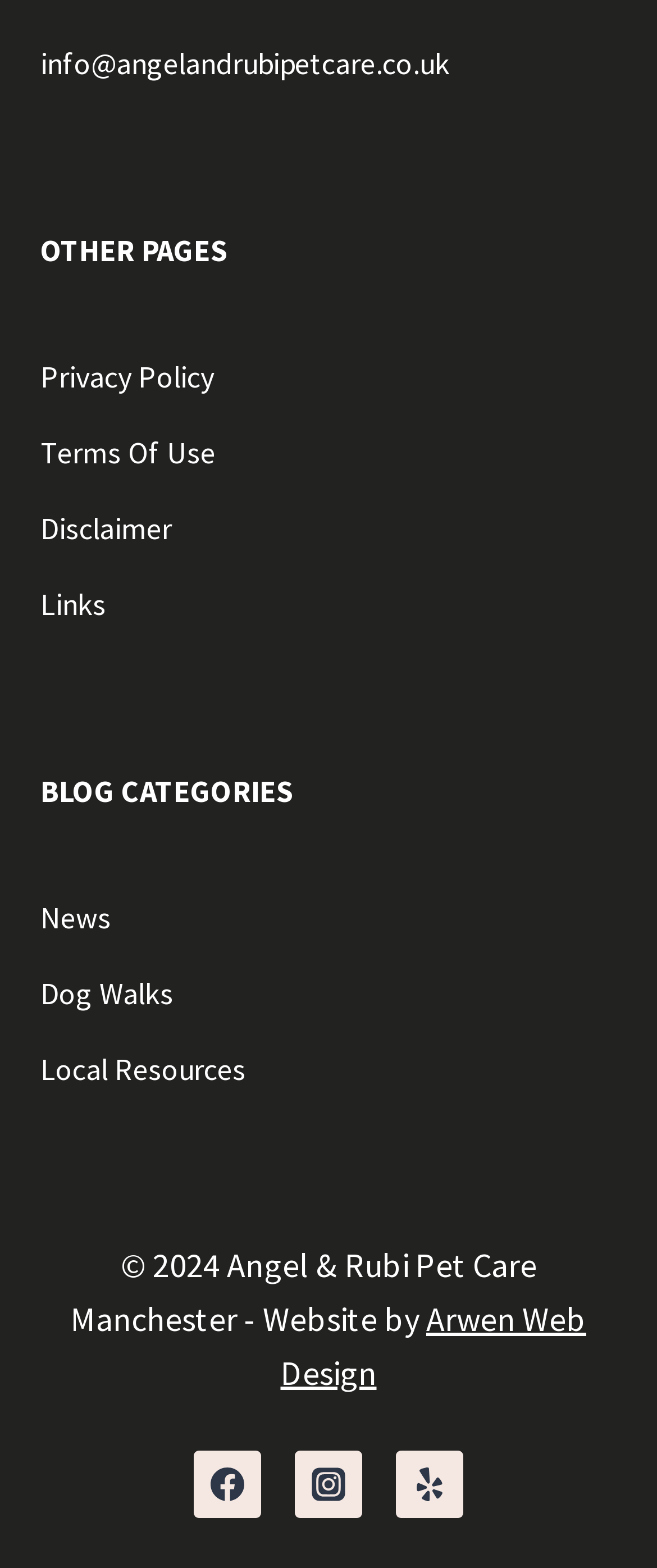Specify the bounding box coordinates of the area to click in order to execute this command: 'Read News'. The coordinates should consist of four float numbers ranging from 0 to 1, and should be formatted as [left, top, right, bottom].

[0.062, 0.573, 0.169, 0.597]